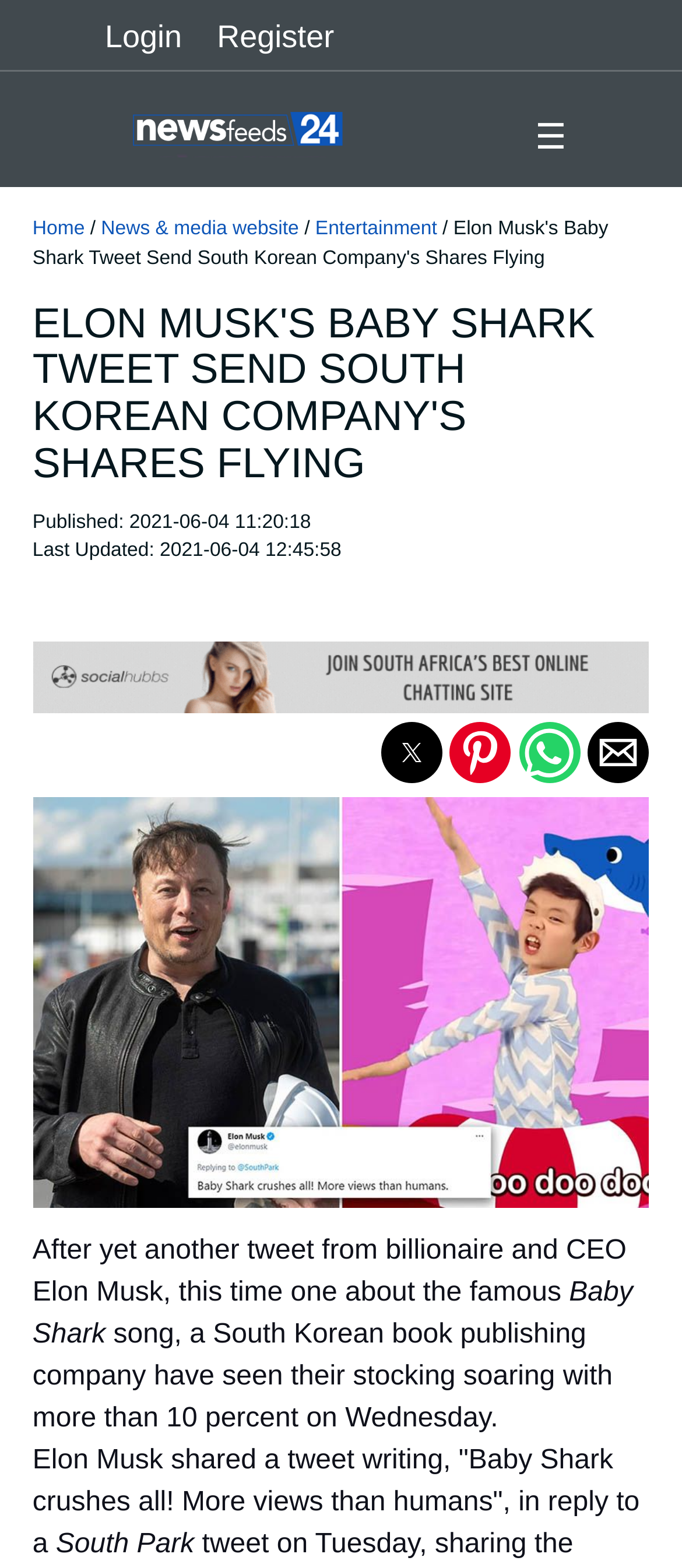Provide the bounding box coordinates for the specified HTML element described in this description: "aria-label="whatsapp"". The coordinates should be four float numbers ranging from 0 to 1, in the format [left, top, right, bottom].

[0.761, 0.46, 0.851, 0.499]